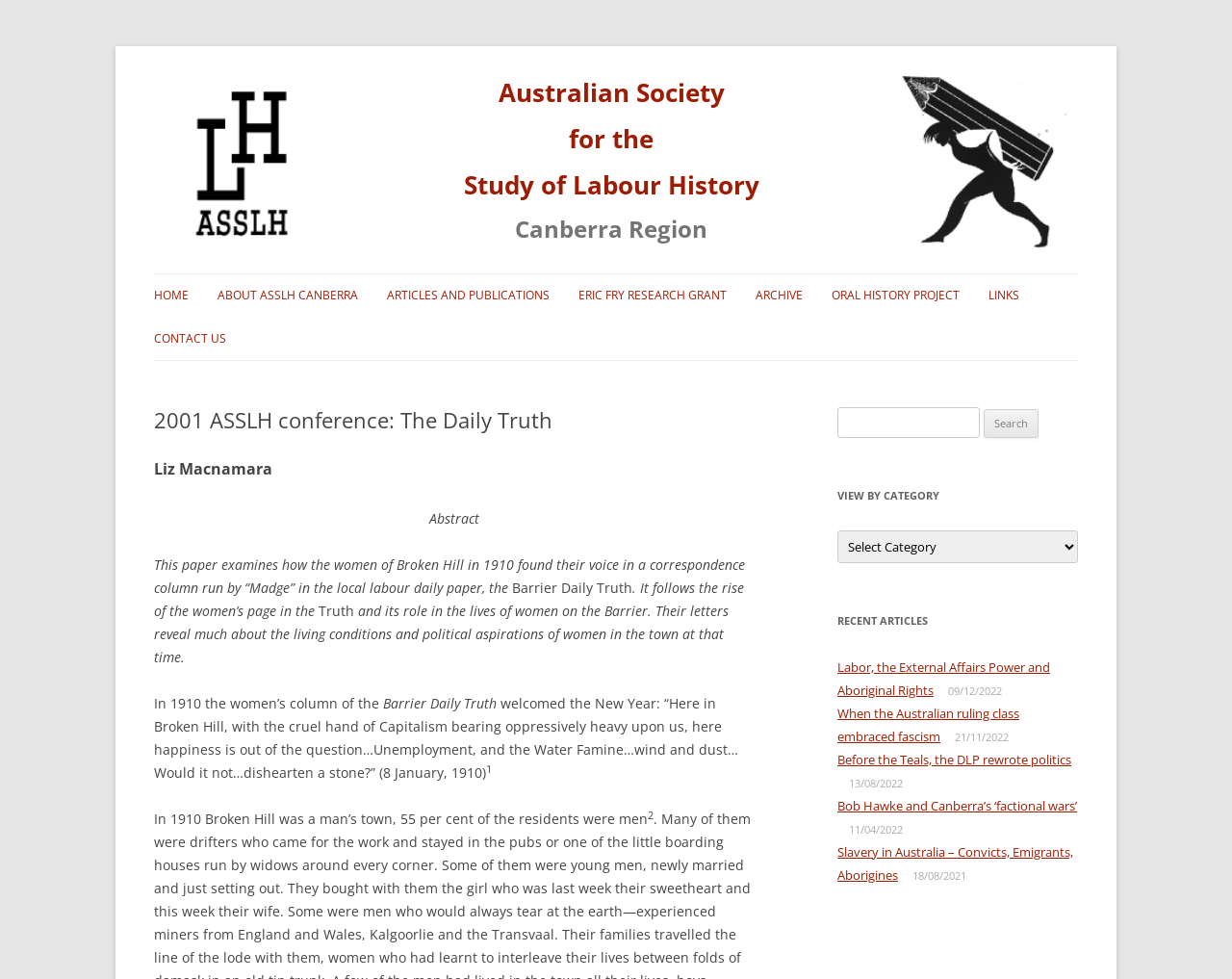Please locate the bounding box coordinates of the element that needs to be clicked to achieve the following instruction: "View the latest reviews". The coordinates should be four float numbers between 0 and 1, i.e., [left, top, right, bottom].

None